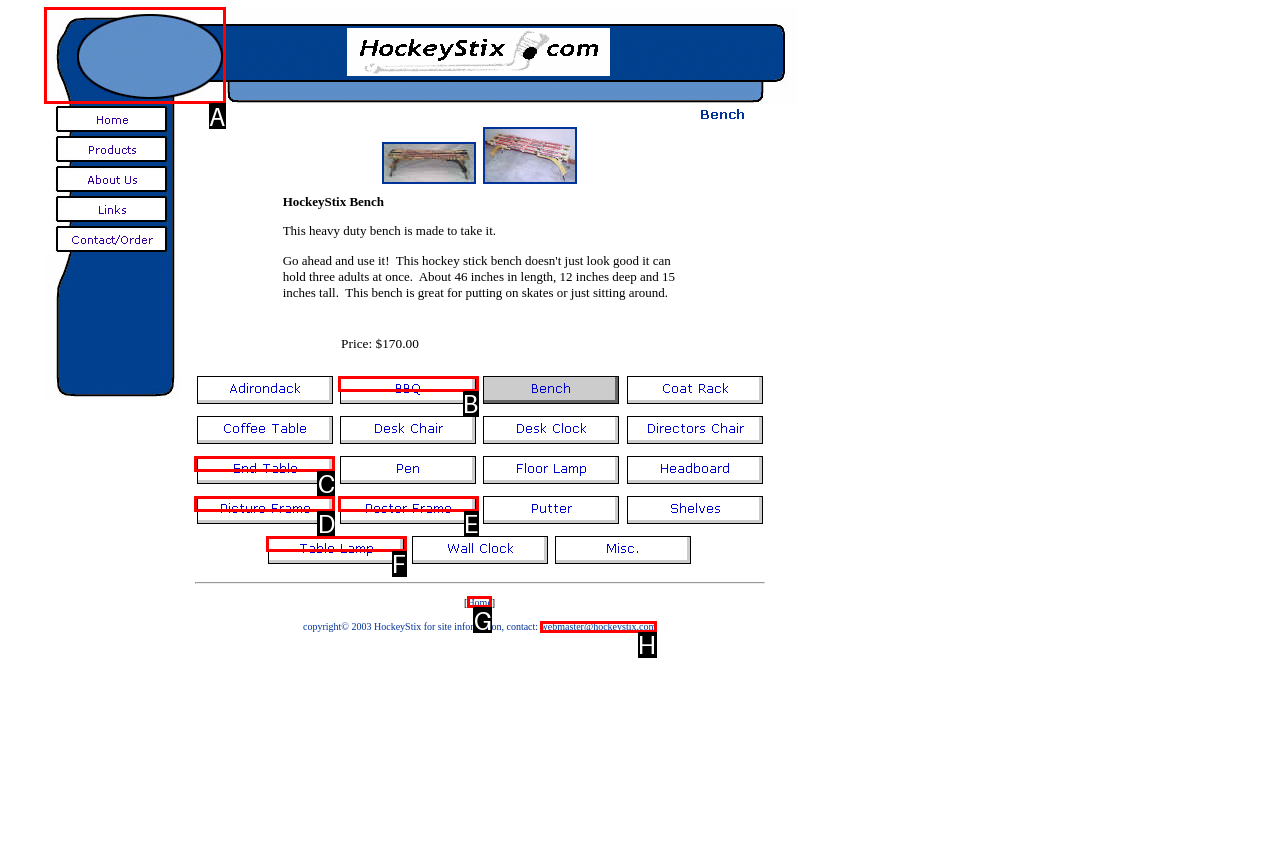Identify the correct option to click in order to accomplish the task: View the Hockey Stick Bench image Provide your answer with the letter of the selected choice.

A